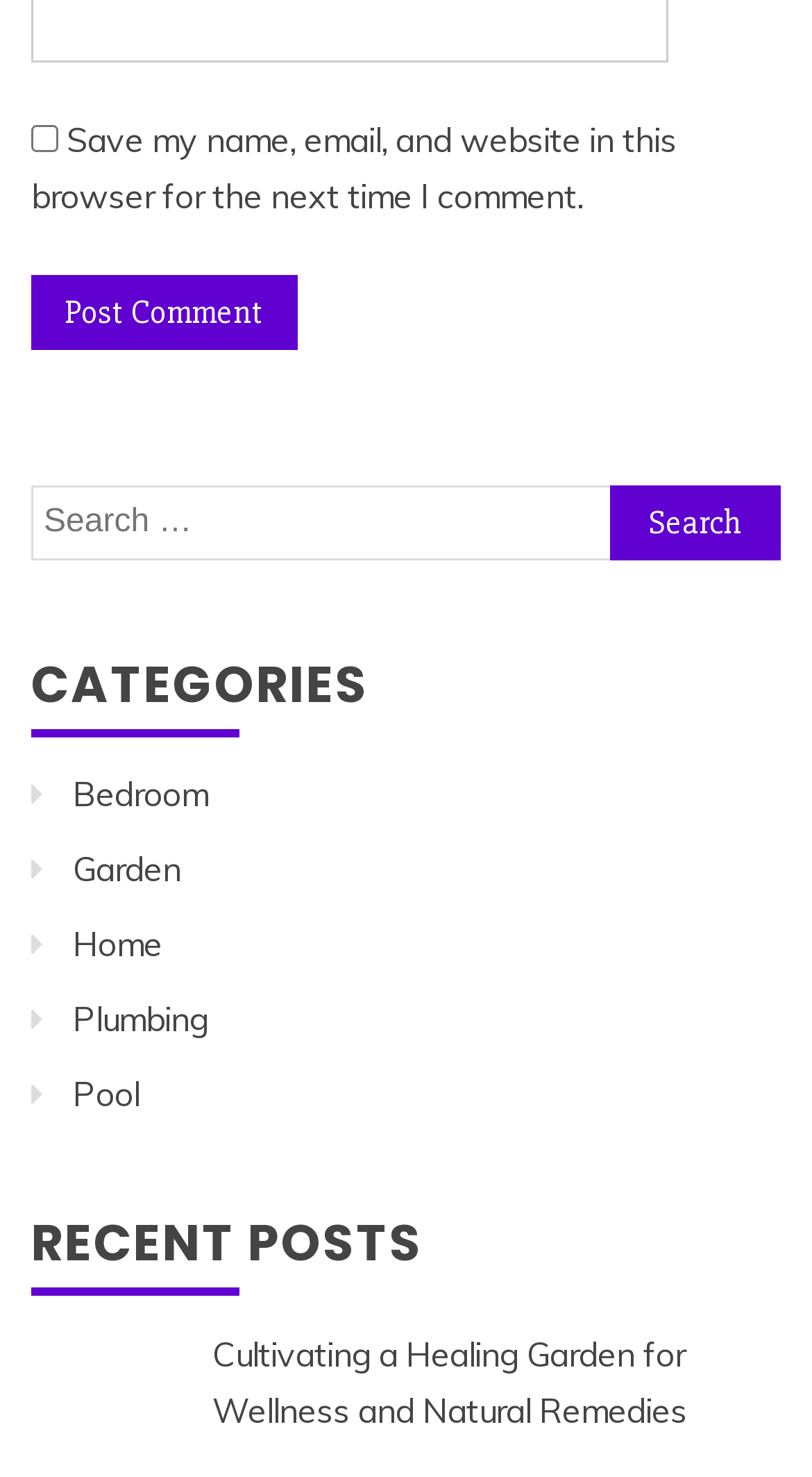Please reply to the following question using a single word or phrase: 
Is the 'Save my name' checkbox checked?

No